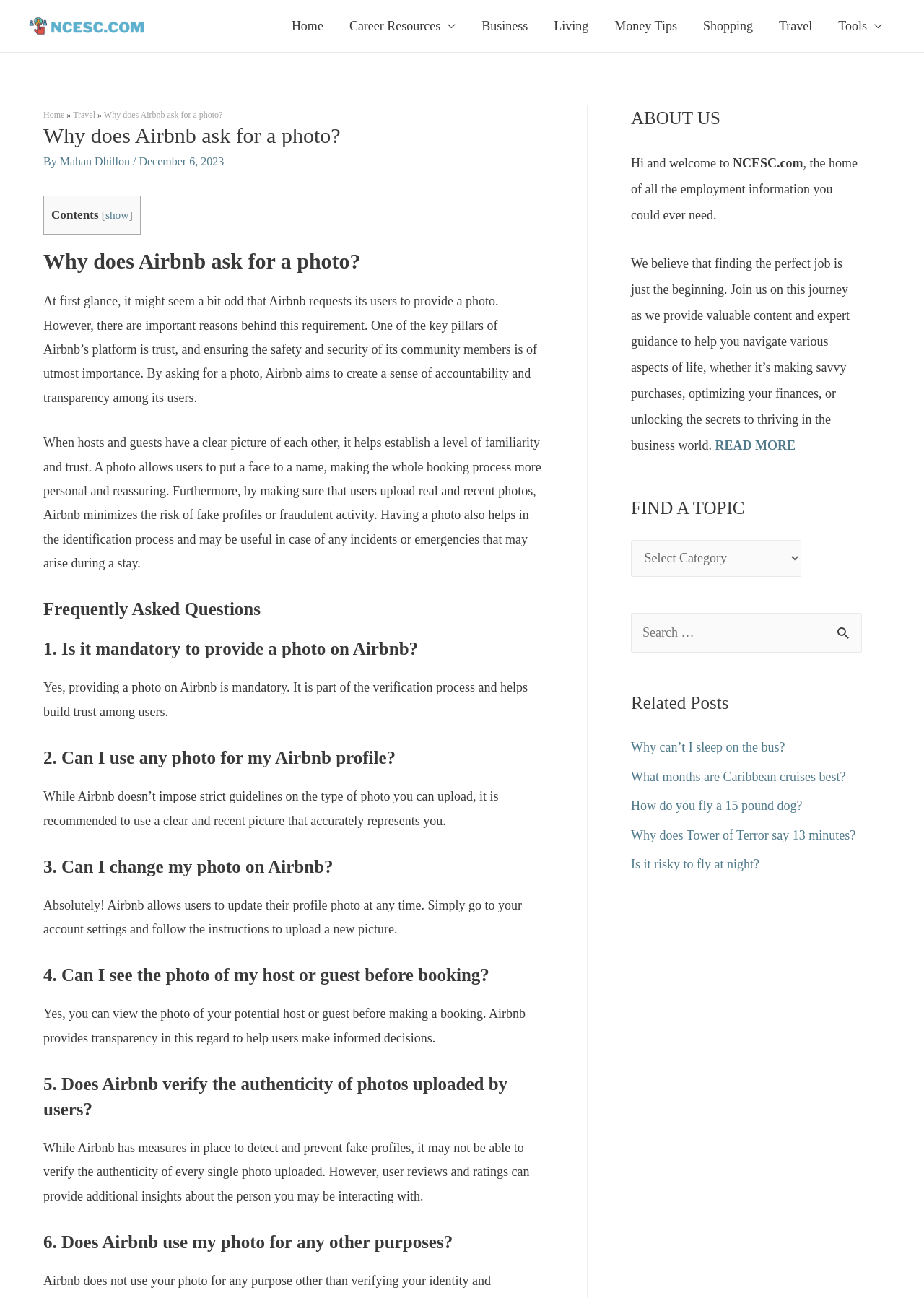Can I use any photo for my Airbnb profile?
Provide a one-word or short-phrase answer based on the image.

Recommended to use a clear and recent picture